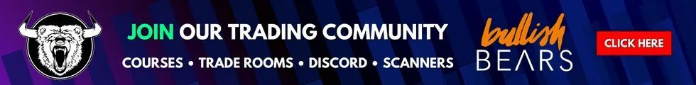Observe the image and answer the following question in detail: What is the symbolic meaning of the bull's head graphic?

The bull's head graphic is centered prominently in the banner, symbolizing strength and optimism in trading, which is a key aspect of the 'Bullish Bears' trading community.